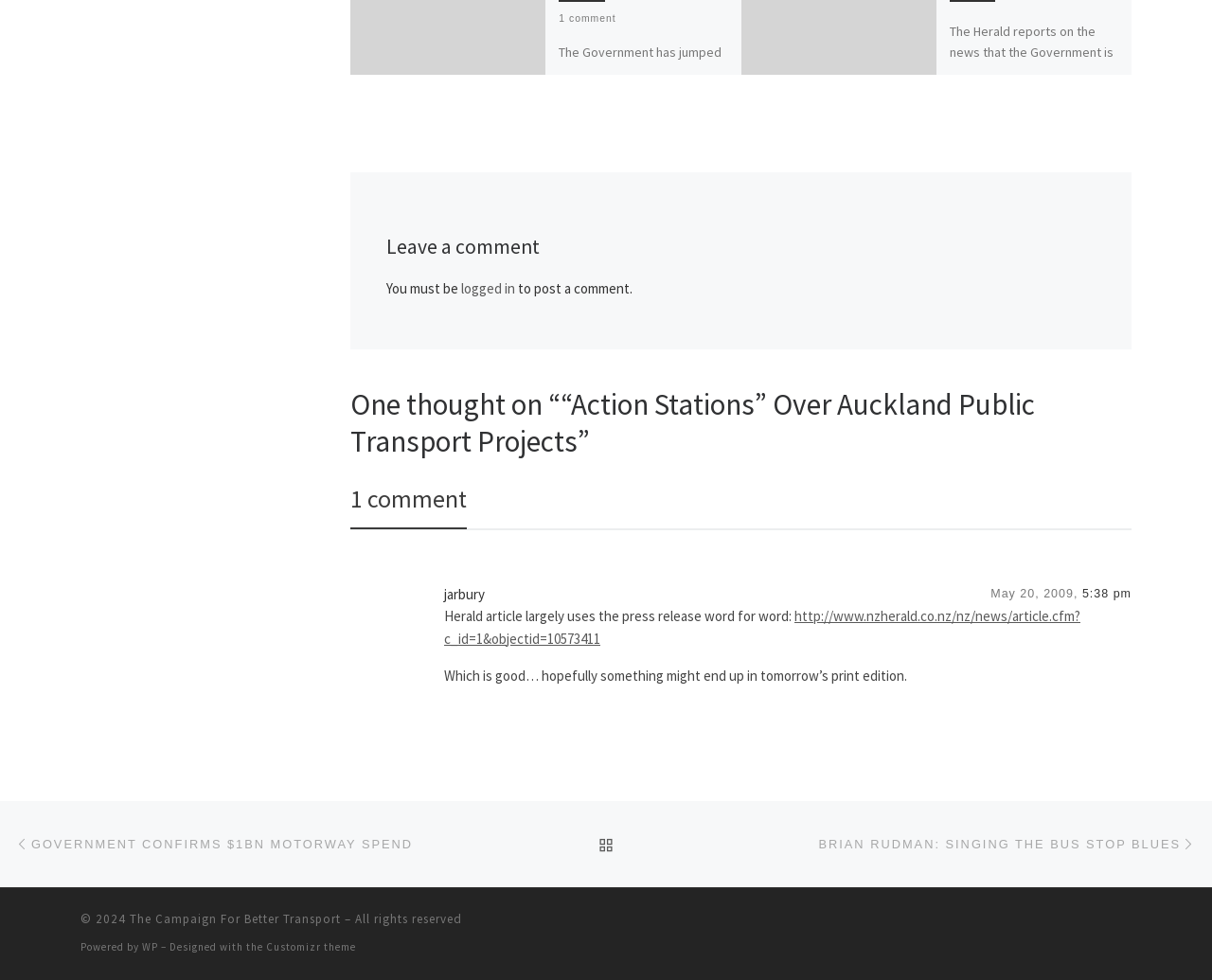Respond concisely with one word or phrase to the following query:
What is the date of the comment?

May 20, 2009